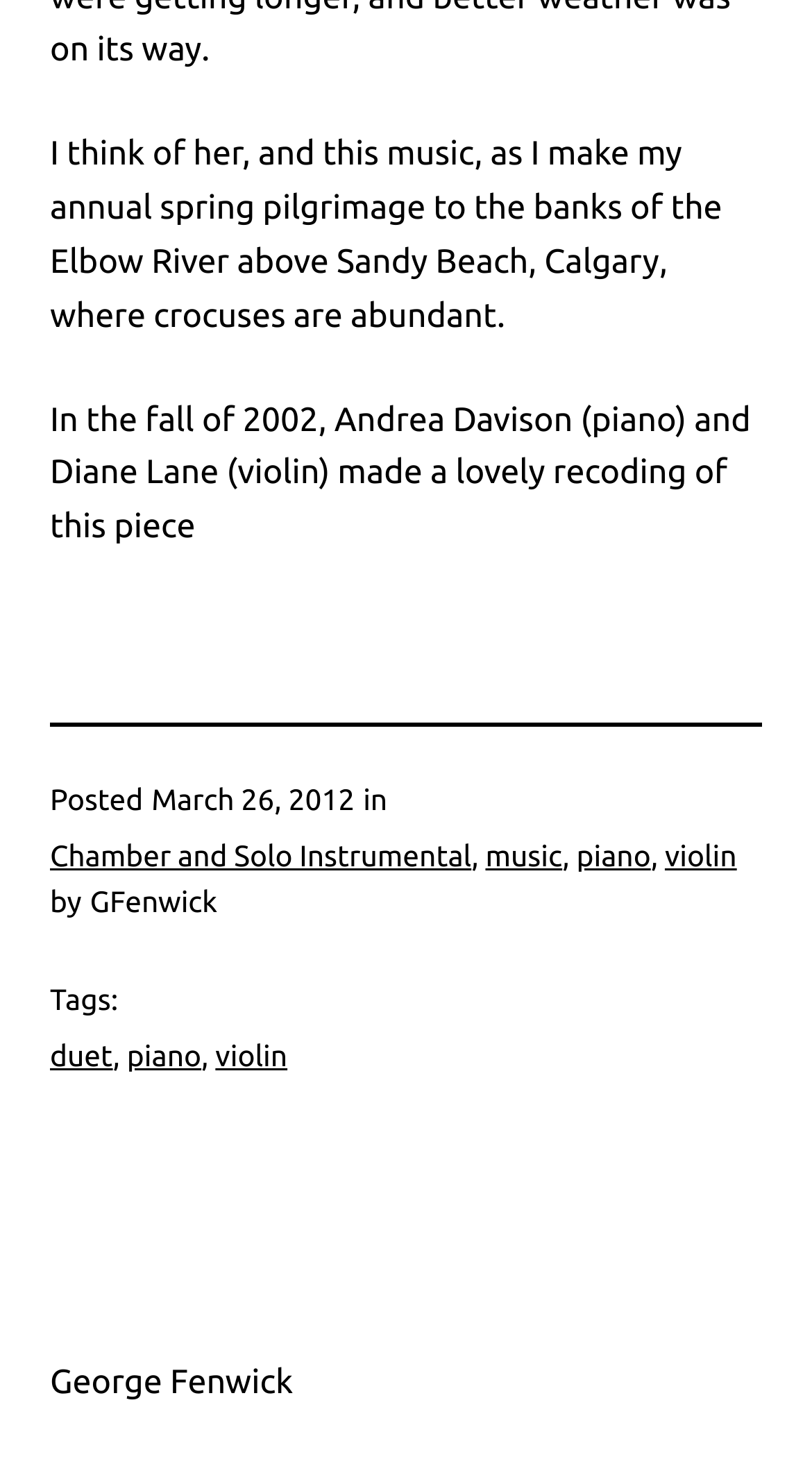Please pinpoint the bounding box coordinates for the region I should click to adhere to this instruction: "Click the link to George Fenwick".

[0.062, 0.93, 0.361, 0.956]